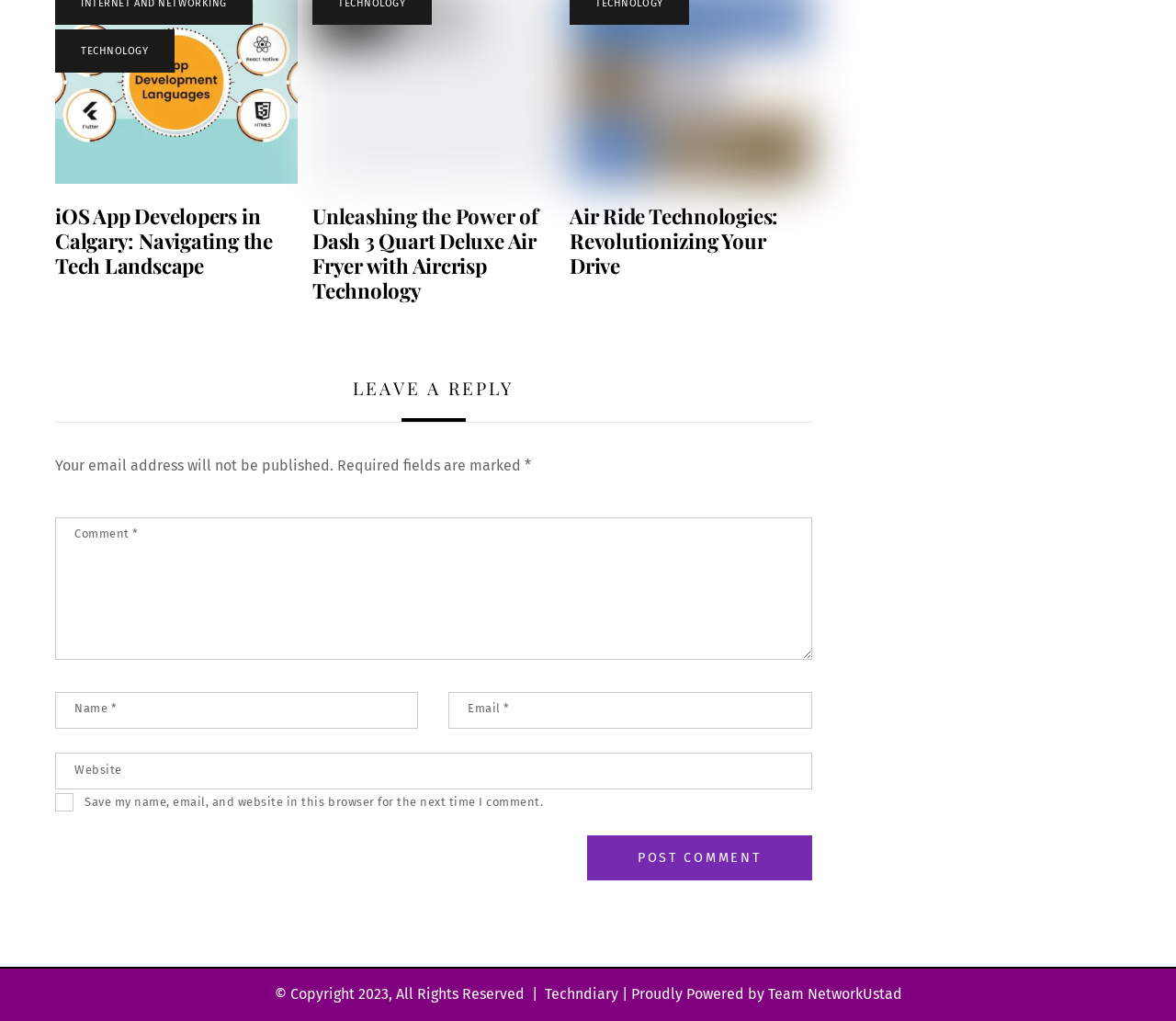Using the webpage screenshot, find the UI element described by Sign In. Provide the bounding box coordinates in the format (top-left x, top-left y, bottom-right x, bottom-right y), ensuring all values are floating point numbers between 0 and 1.

None